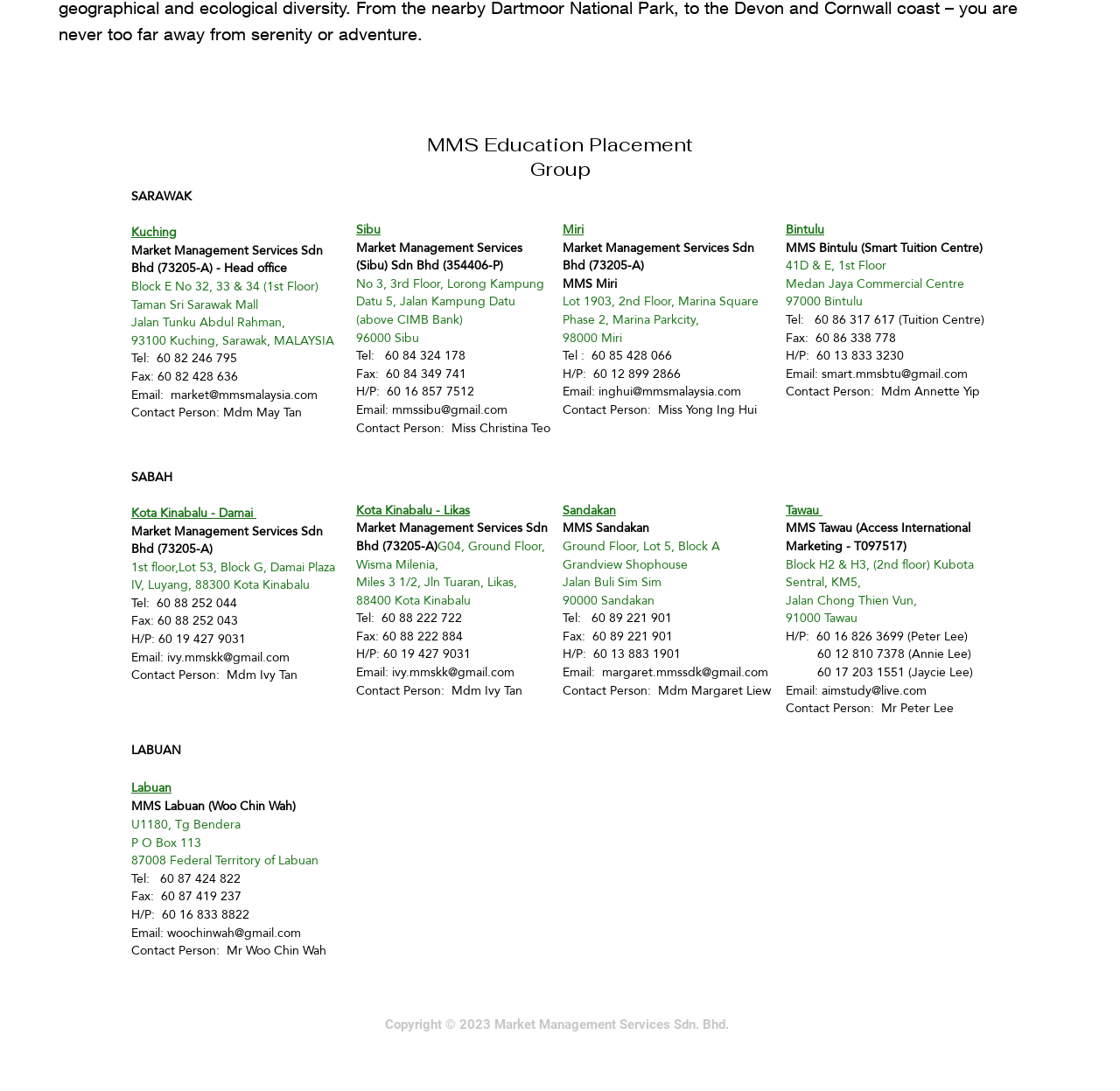Identify the bounding box coordinates of the region that should be clicked to execute the following instruction: "Contact Miss Christina Teo".

[0.318, 0.381, 0.491, 0.402]